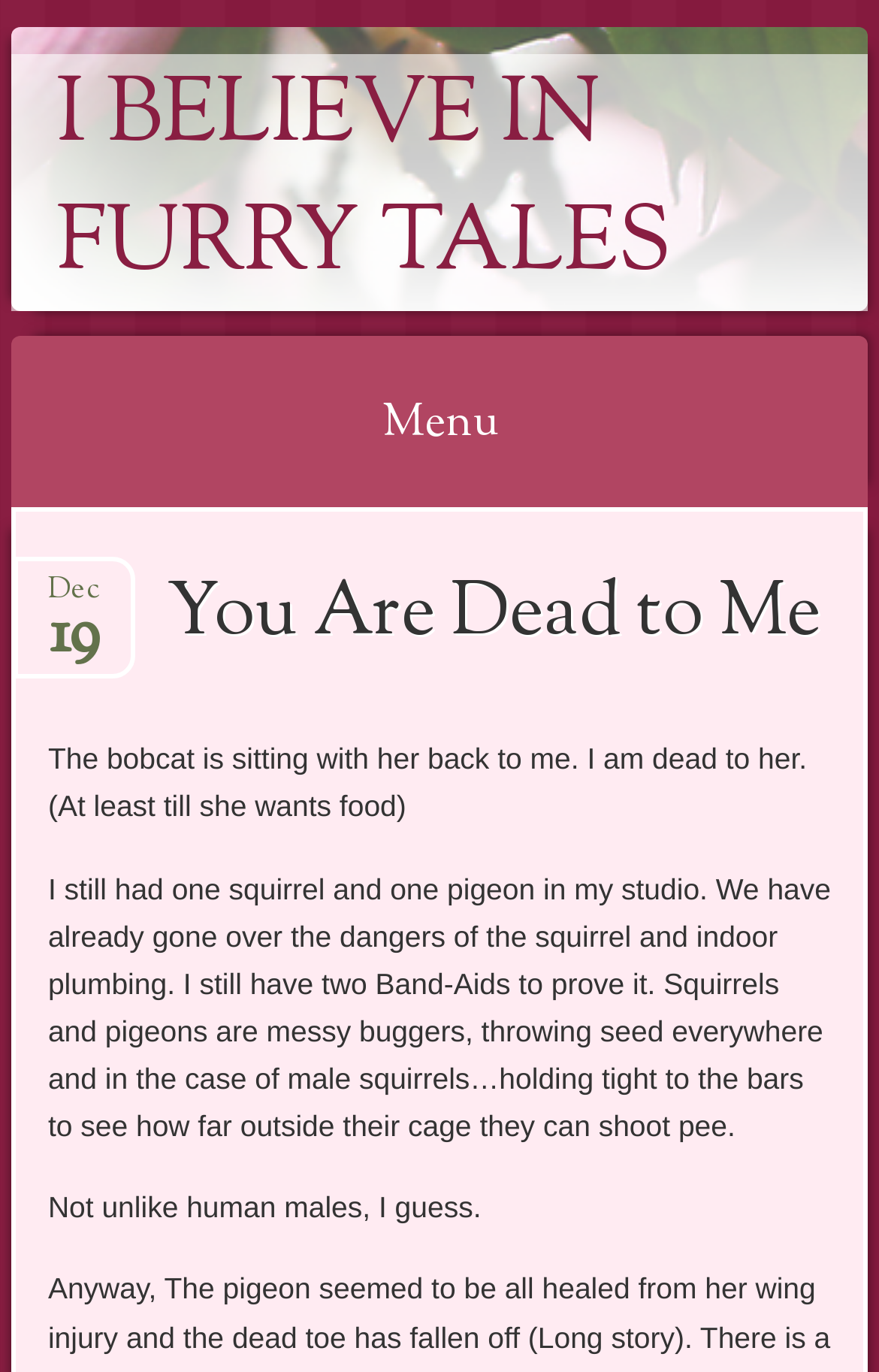What is the animal sitting with its back to the author?
Give a thorough and detailed response to the question.

Based on the text content of the webpage, specifically the sentence 'The bobcat is sitting with her back to me. I am dead to her. (At least till she wants food)', we can infer that the animal sitting with its back to the author is a bobcat.